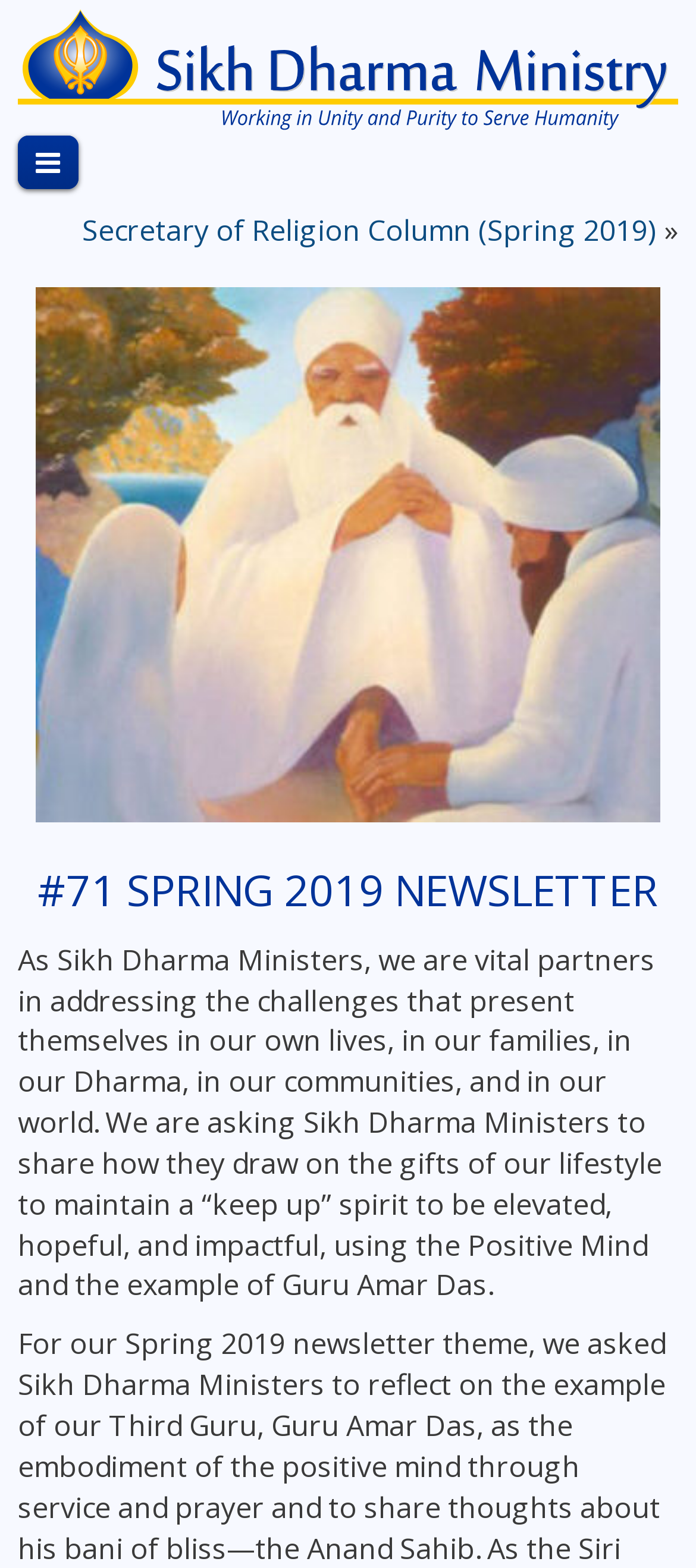Please reply with a single word or brief phrase to the question: 
How many images are on the webpage?

2